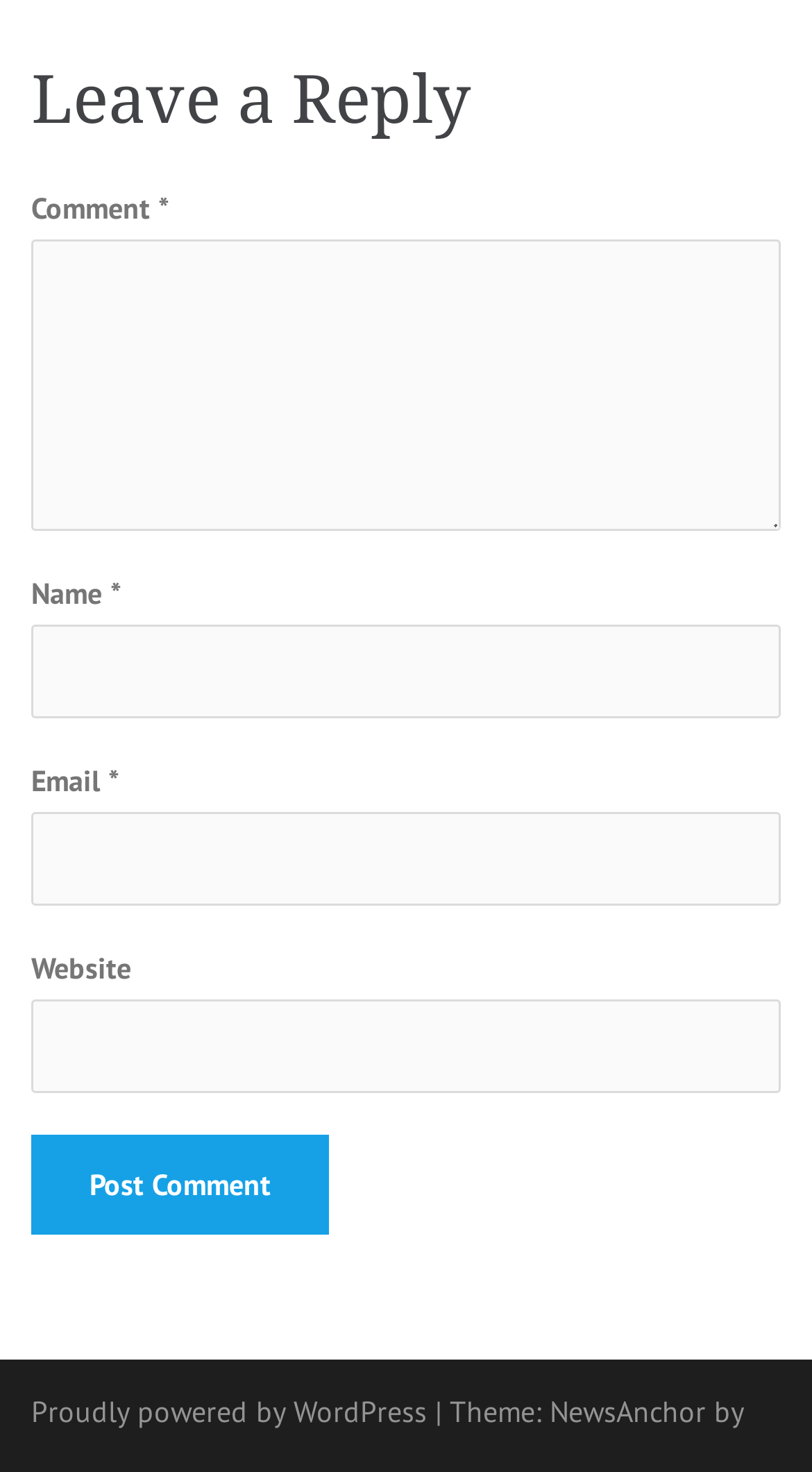Identify the coordinates of the bounding box for the element described below: "NewsAnchor". Return the coordinates as four float numbers between 0 and 1: [left, top, right, bottom].

[0.677, 0.946, 0.869, 0.972]